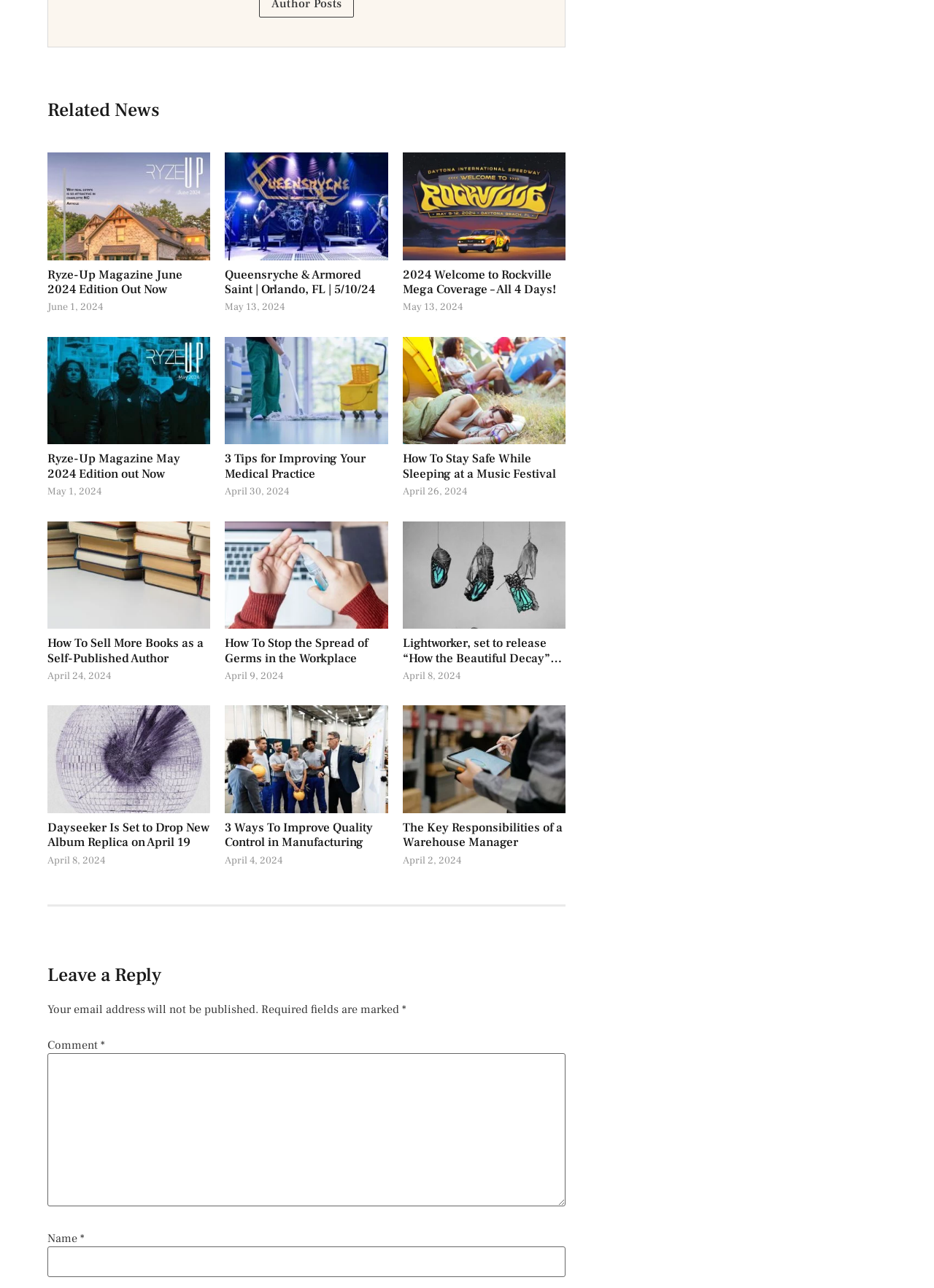Please give a one-word or short phrase response to the following question: 
What is the purpose of the textbox at the bottom of the webpage?

To leave a comment